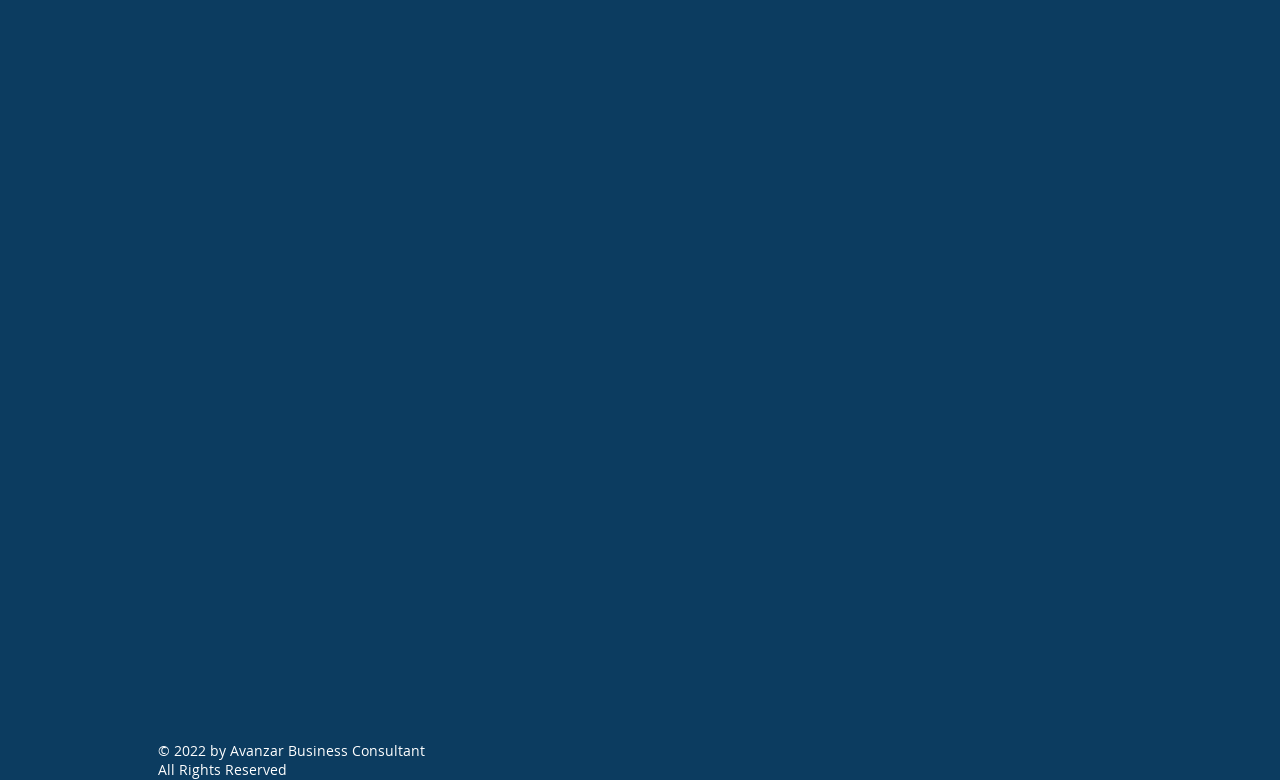Respond to the question below with a single word or phrase: What is the phone number?

630-415-4535